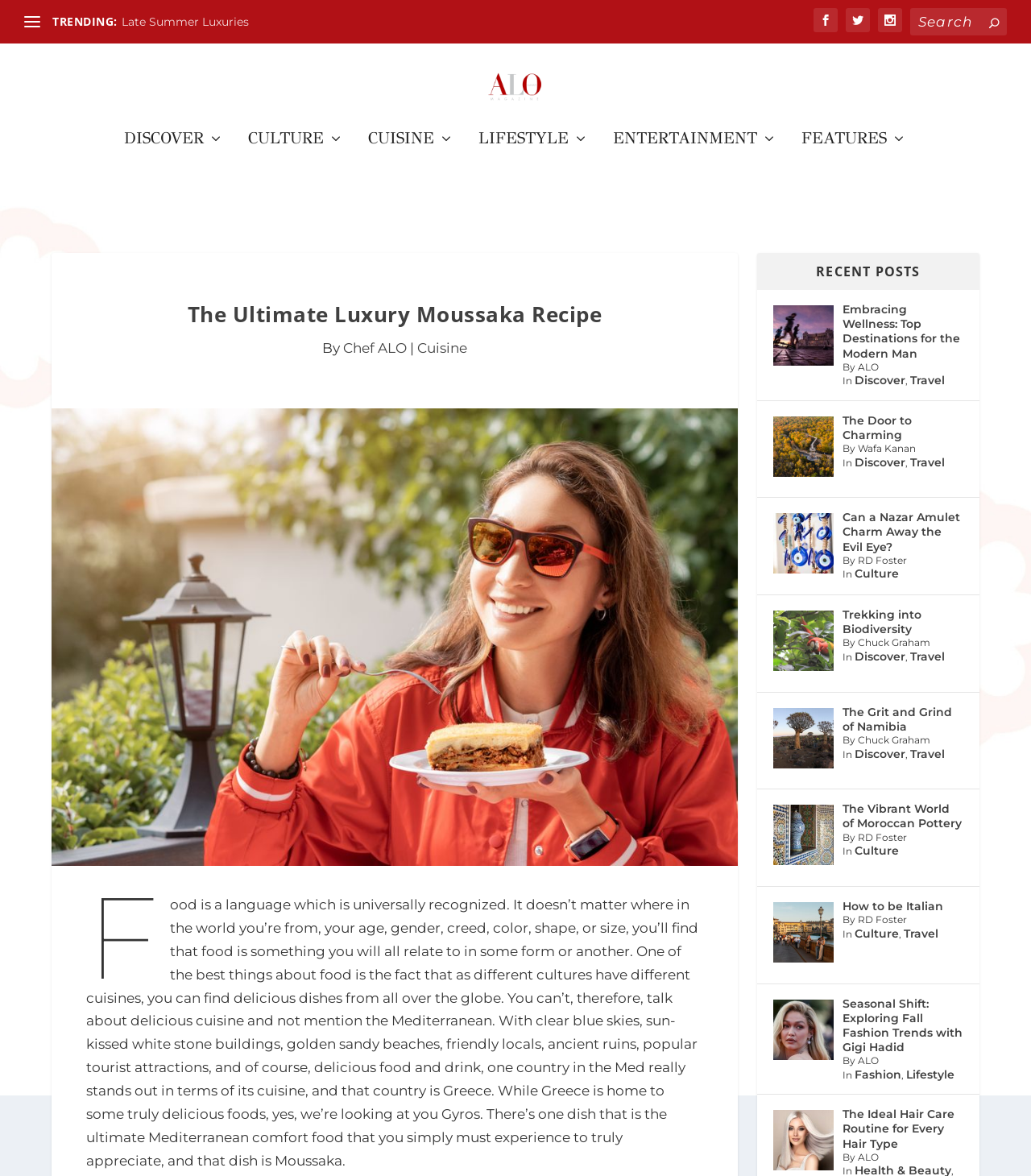Specify the bounding box coordinates of the area to click in order to follow the given instruction: "Read the article about Moussaka."

[0.097, 0.229, 0.669, 0.259]